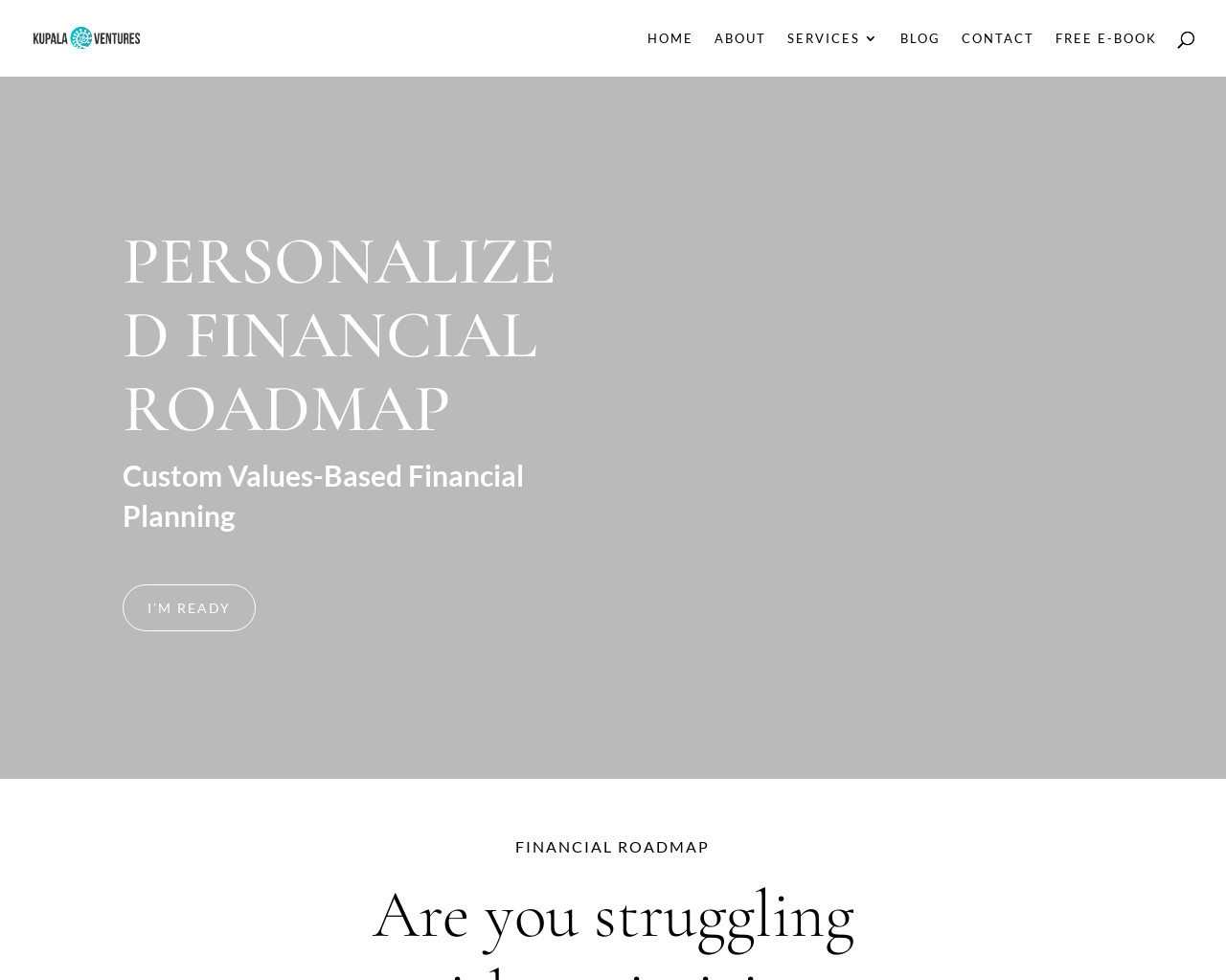What is the main service offered by this website?
Please respond to the question with a detailed and informative answer.

Based on the webpage content, especially the heading 'PERSONALIZED FINANCIAL ROADMAP' and the static text 'Custom Values-Based Financial Planning', it can be inferred that the main service offered by this website is financial planning, which is a personalized and values-based approach.